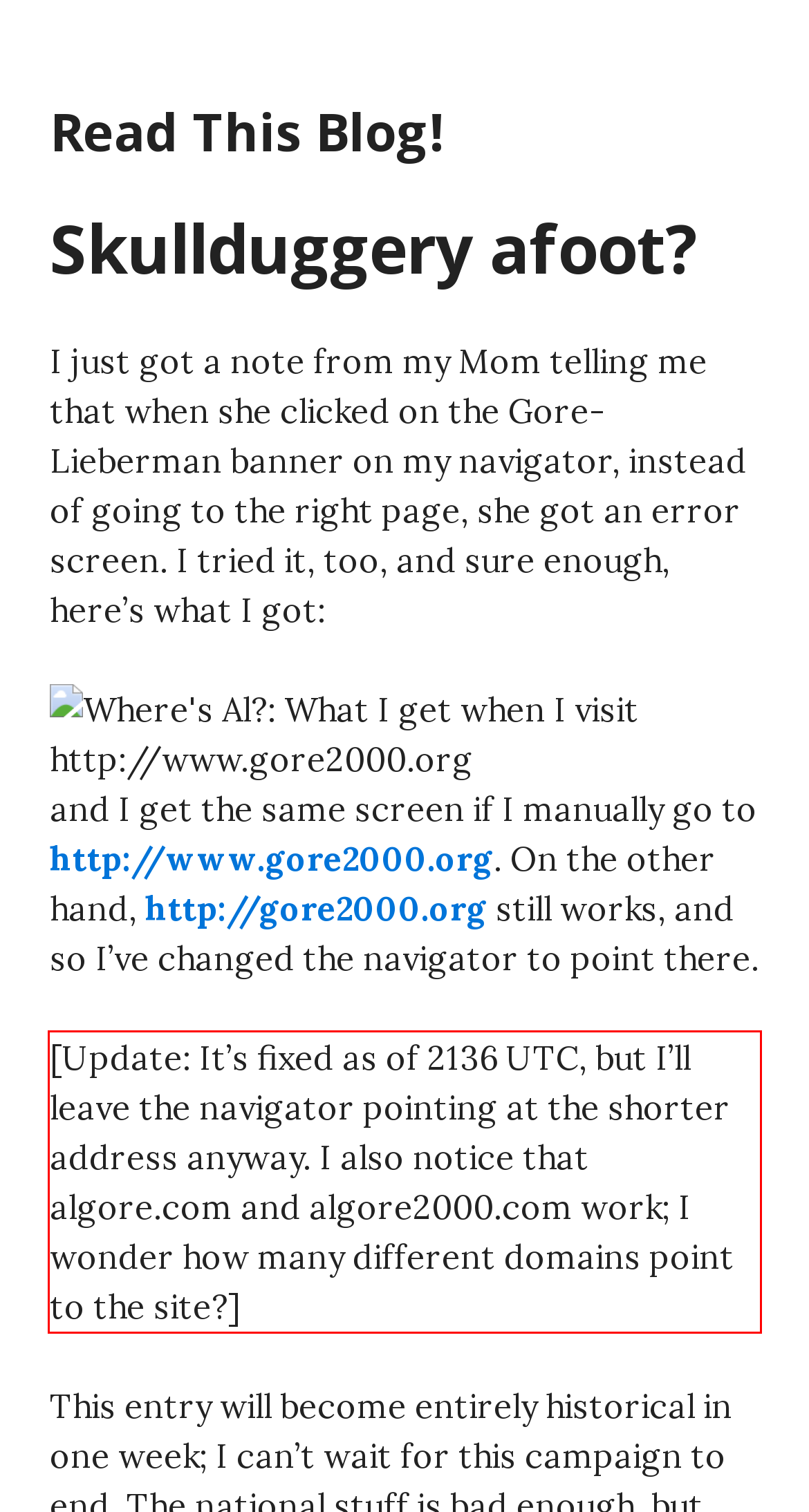Observe the screenshot of the webpage, locate the red bounding box, and extract the text content within it.

[Update: It’s fixed as of 2136 UTC, but I’ll leave the navigator pointing at the shorter address anyway. I also notice that algore.com and algore2000.com work; I wonder how many different domains point to the site?]